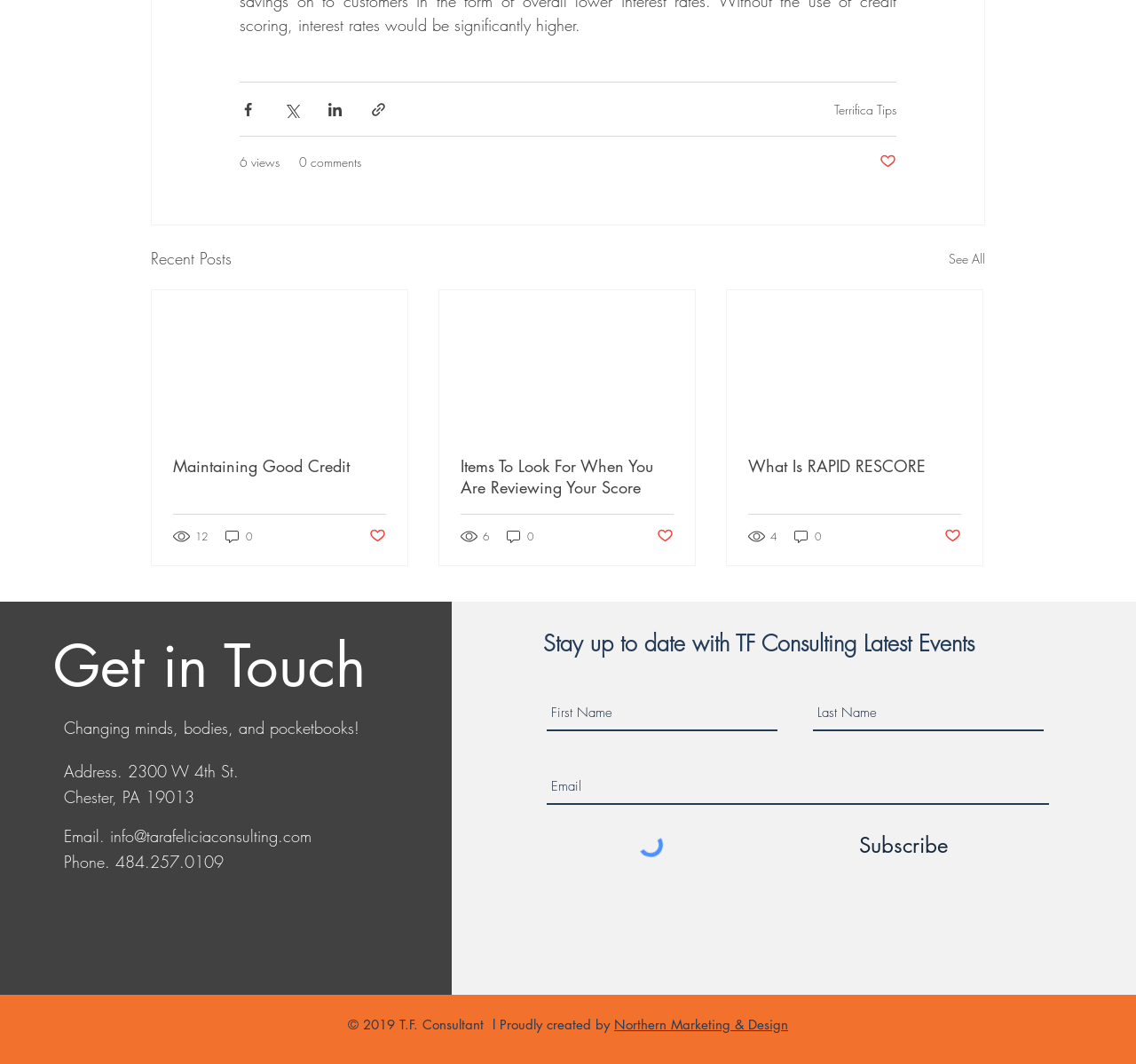Using the webpage screenshot, find the UI element described by Terrifica Tips. Provide the bounding box coordinates in the format (top-left x, top-left y, bottom-right x, bottom-right y), ensuring all values are floating point numbers between 0 and 1.

[0.734, 0.095, 0.789, 0.111]